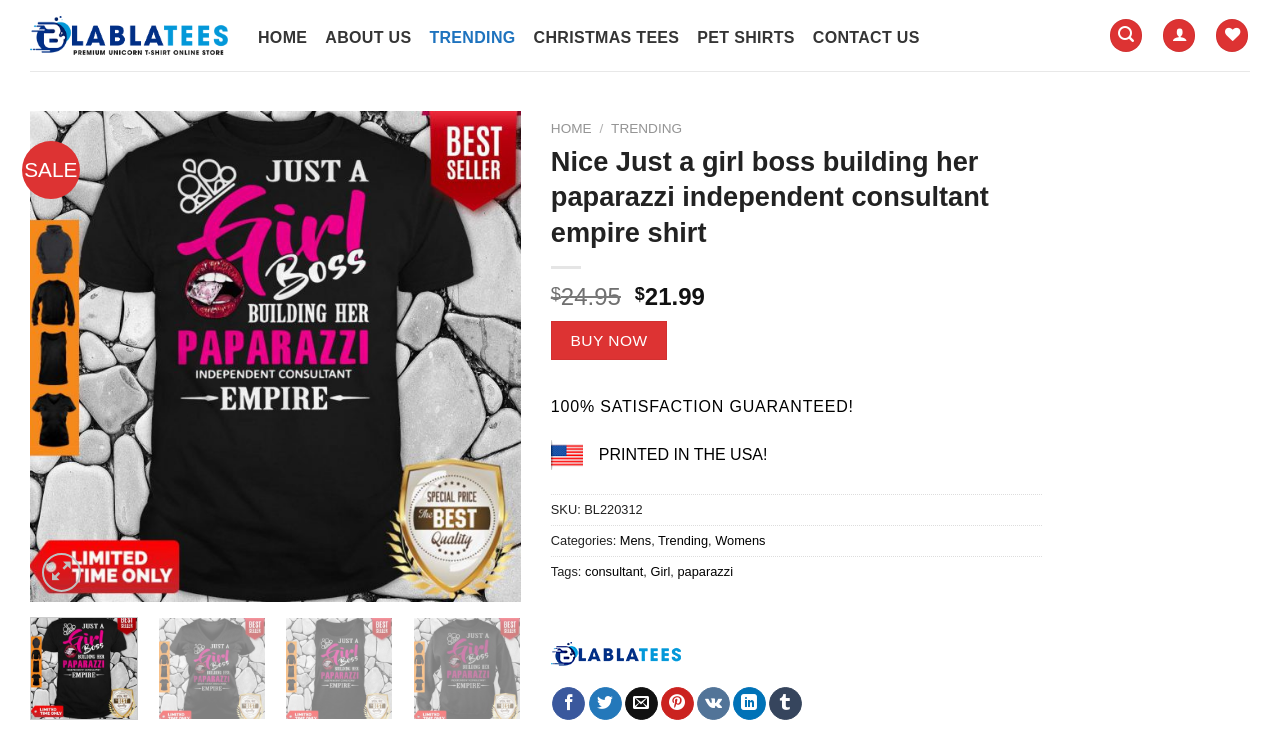What is the brand of the shirt?
Refer to the image and give a detailed answer to the query.

The brand of the shirt can be determined by looking at the top-left corner of the webpage, where the brand logo and name 'BlablaTees' are displayed.